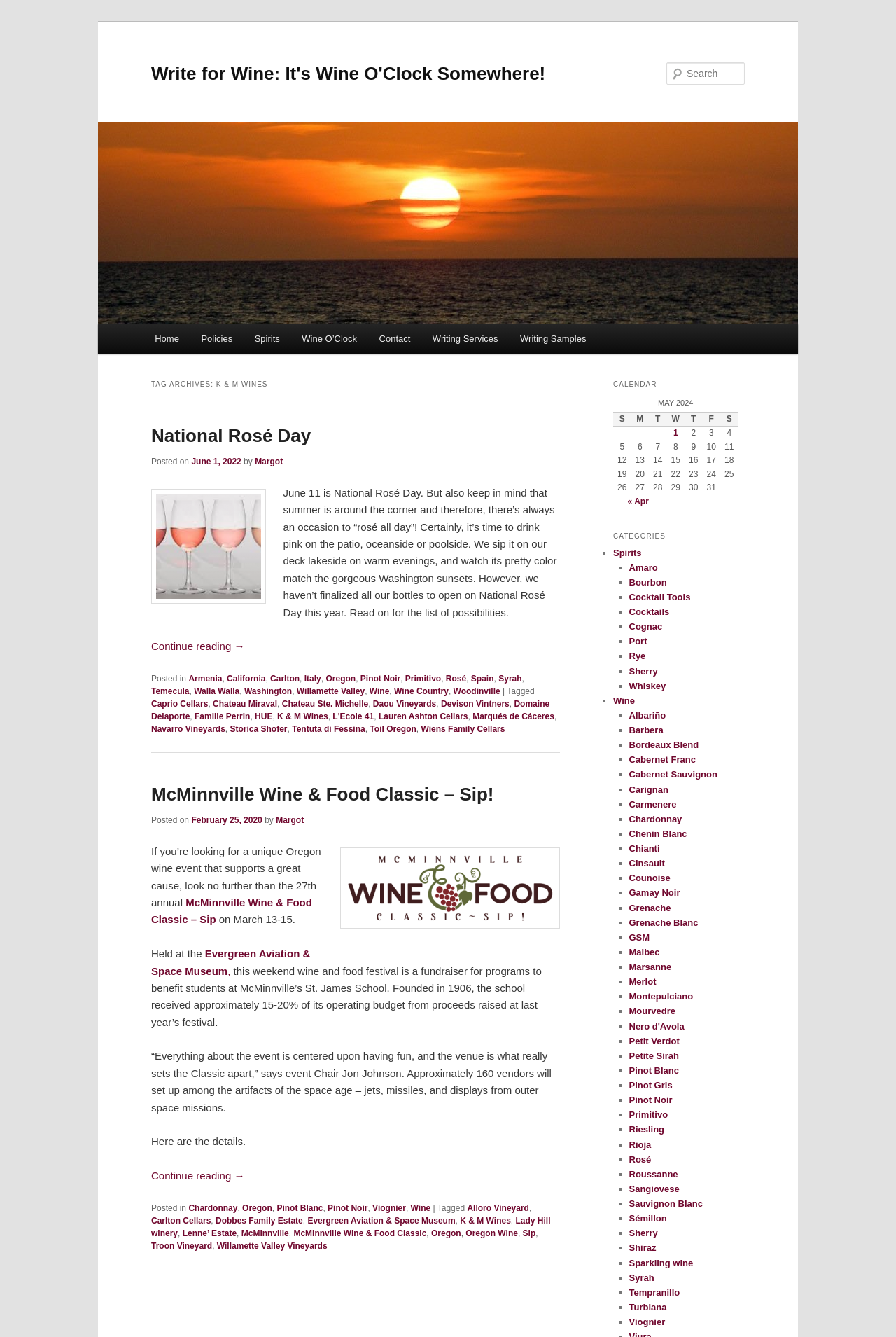Identify the bounding box for the element characterized by the following description: "Lady Hill winery".

[0.169, 0.909, 0.614, 0.926]